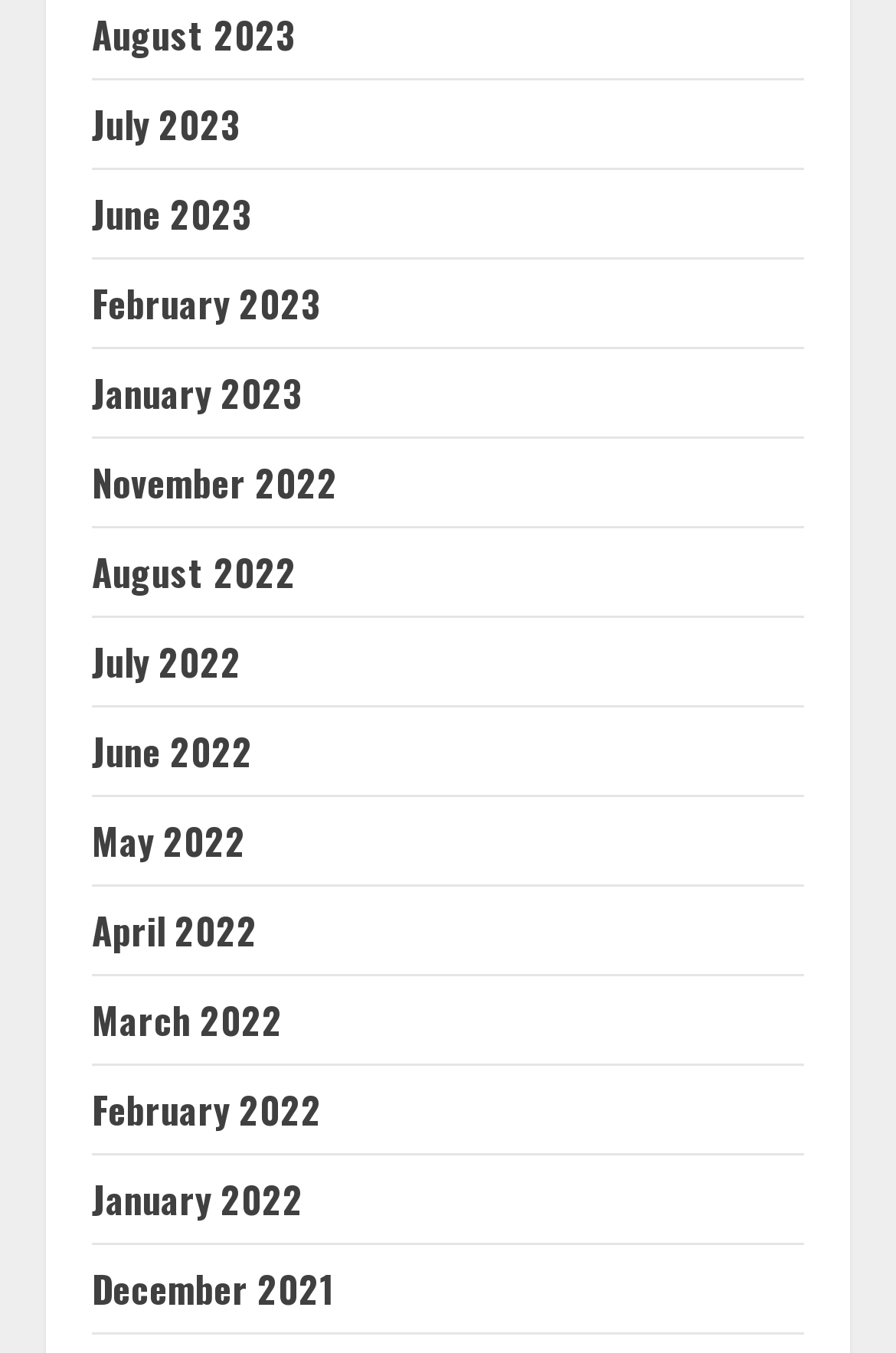What is the most recent month listed?
Please provide a full and detailed response to the question.

By examining the list of links, I can see that the most recent month listed is August 2023, which is the first link in the list.